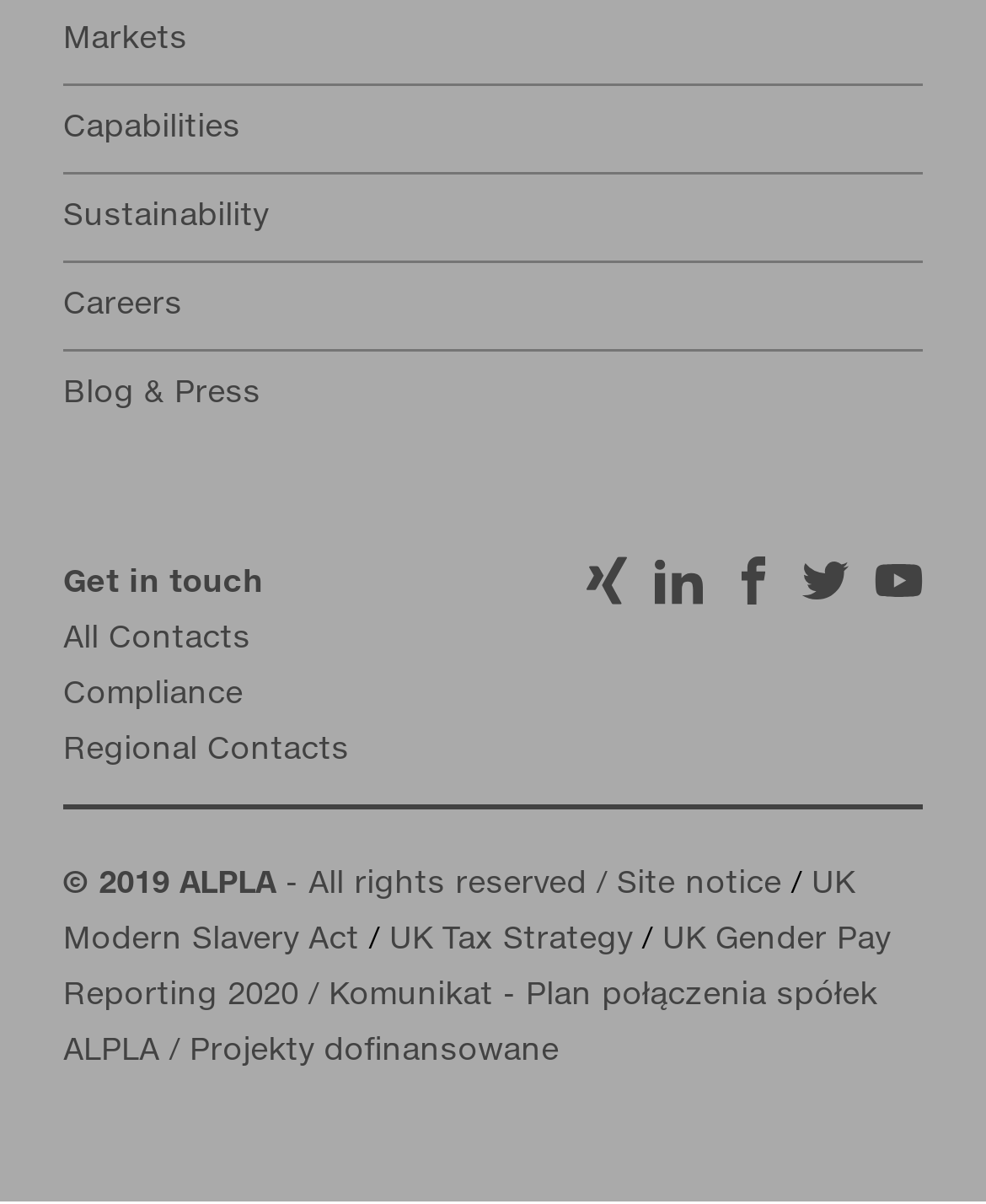Refer to the image and provide an in-depth answer to the question:
What is the last link in the 'Get in touch' section?

I looked at the 'Get in touch' section and found that the last link is 'Regional Contacts', which is located at the bottom of the section.